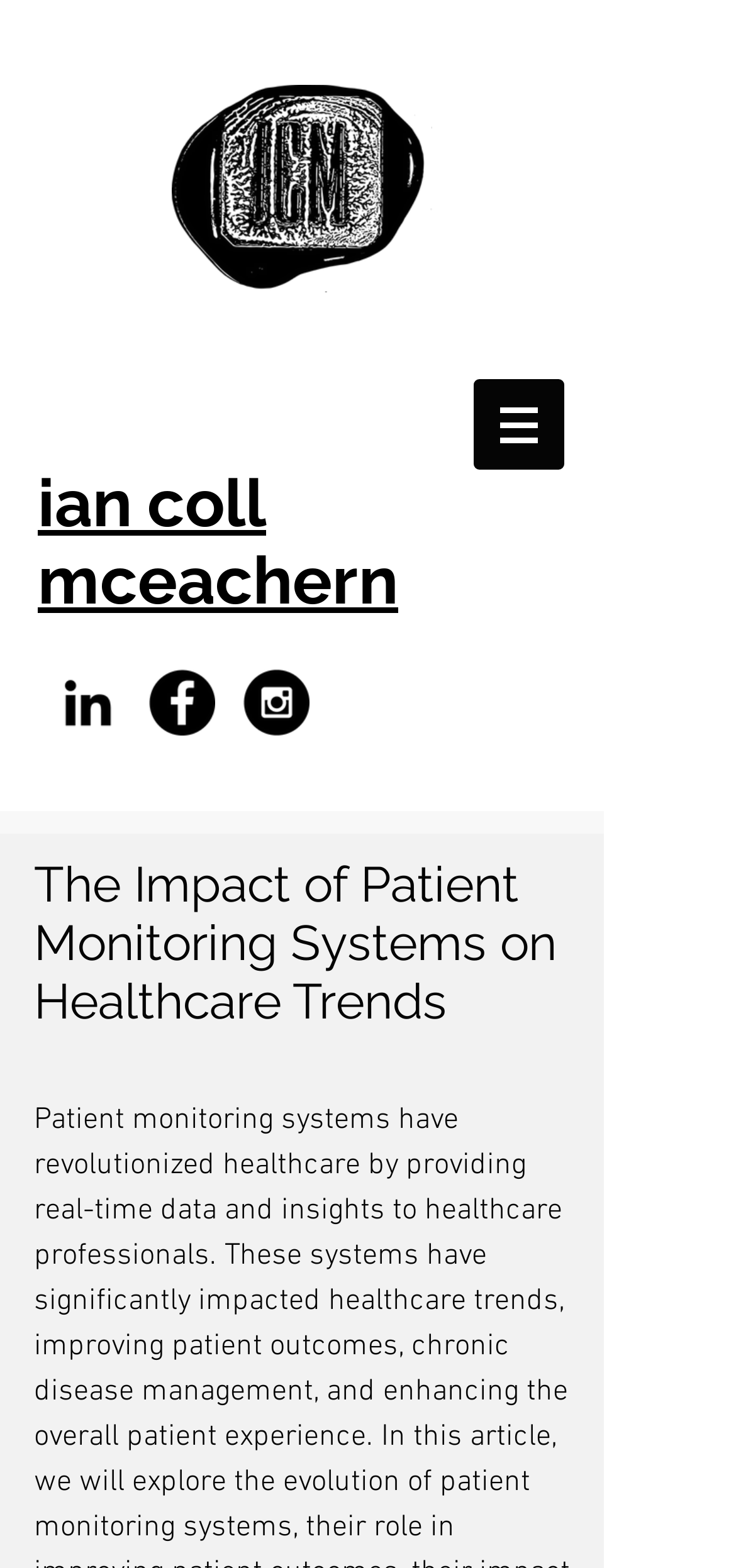Provide a brief response to the question using a single word or phrase: 
What is the author's name?

Ian Coll McEachern